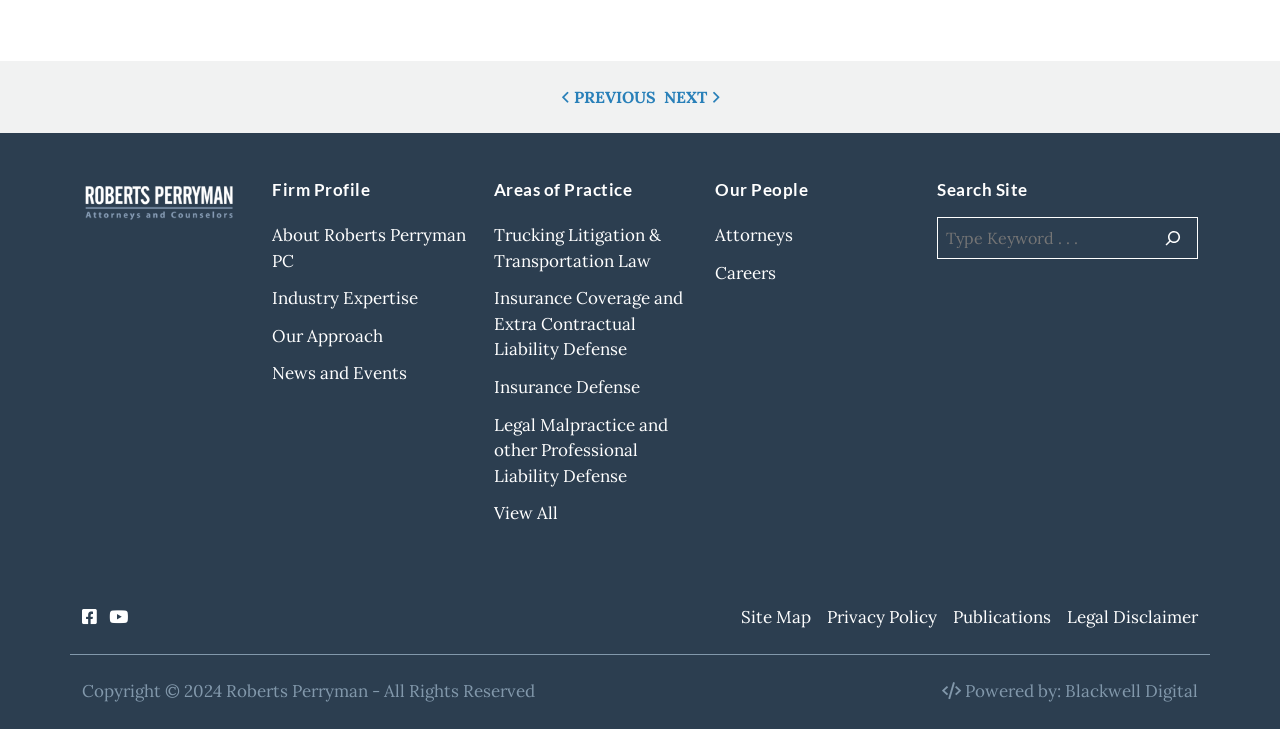How many areas of practice are listed?
Based on the visual content, answer with a single word or a brief phrase.

5